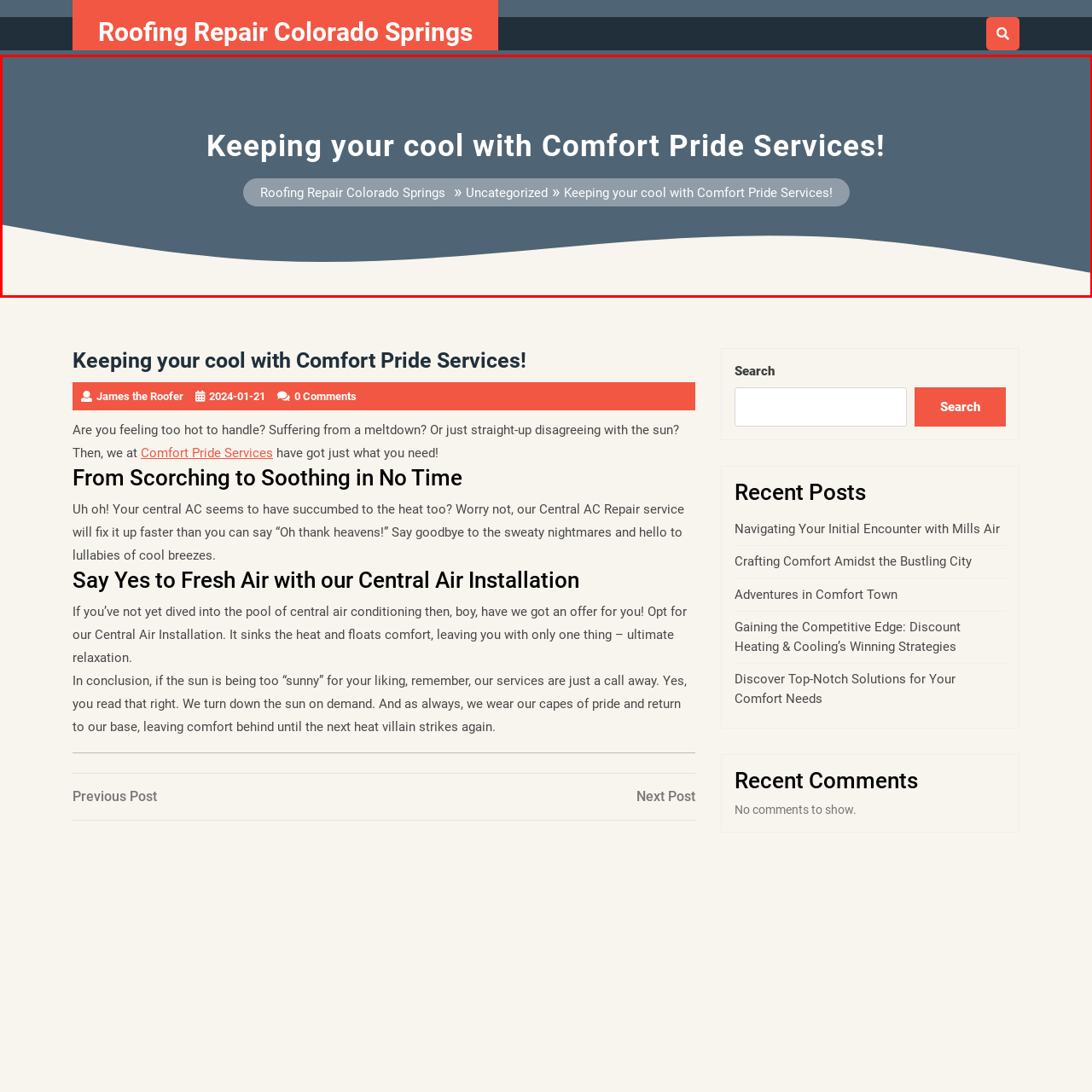Examine the image indicated by the red box and respond with a single word or phrase to the following question:
What is the category of the content?

Roofing Repair